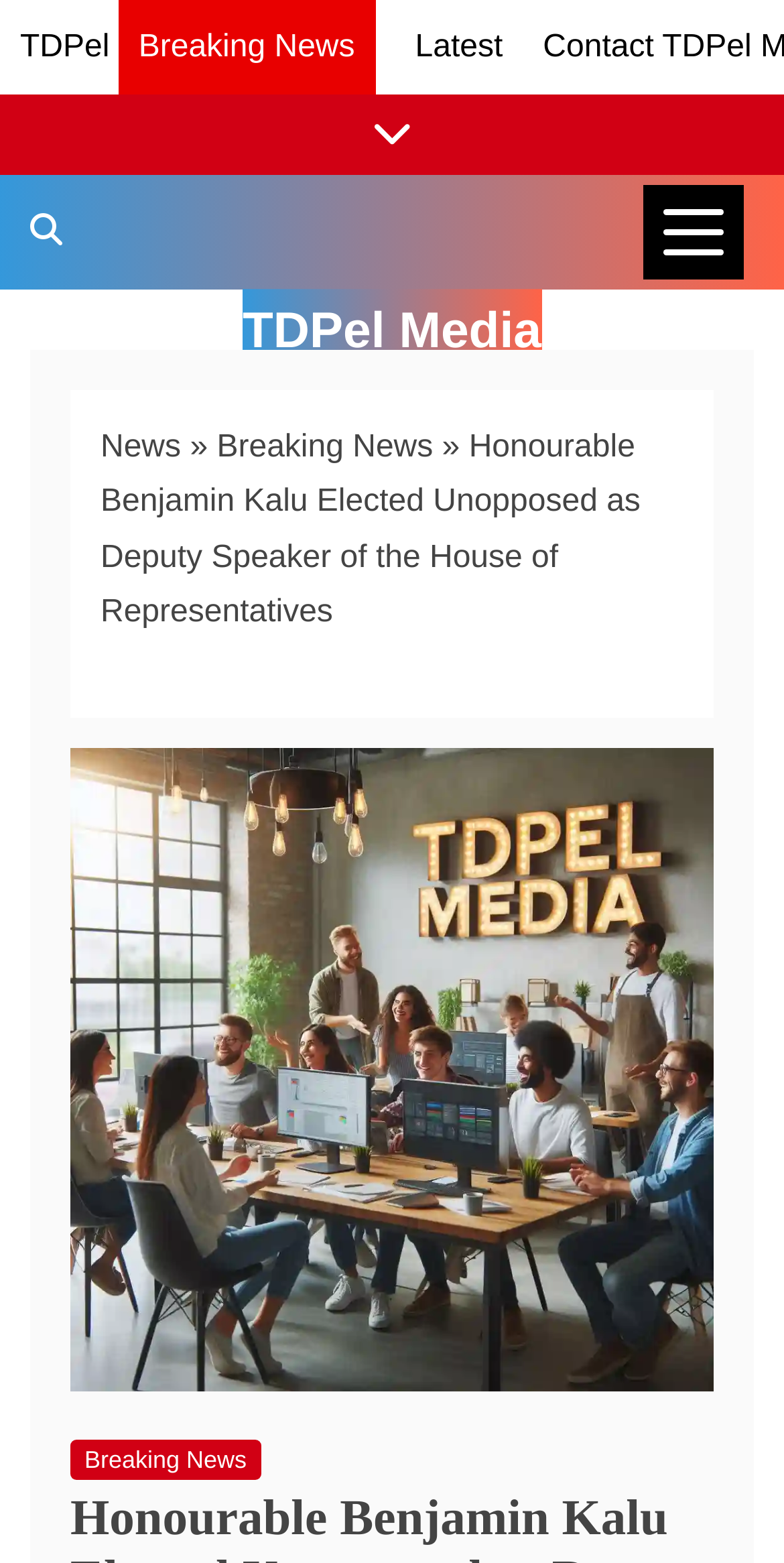Please identify the bounding box coordinates of the element's region that I should click in order to complete the following instruction: "Show or hide news links". The bounding box coordinates consist of four float numbers between 0 and 1, i.e., [left, top, right, bottom].

[0.0, 0.061, 1.0, 0.112]